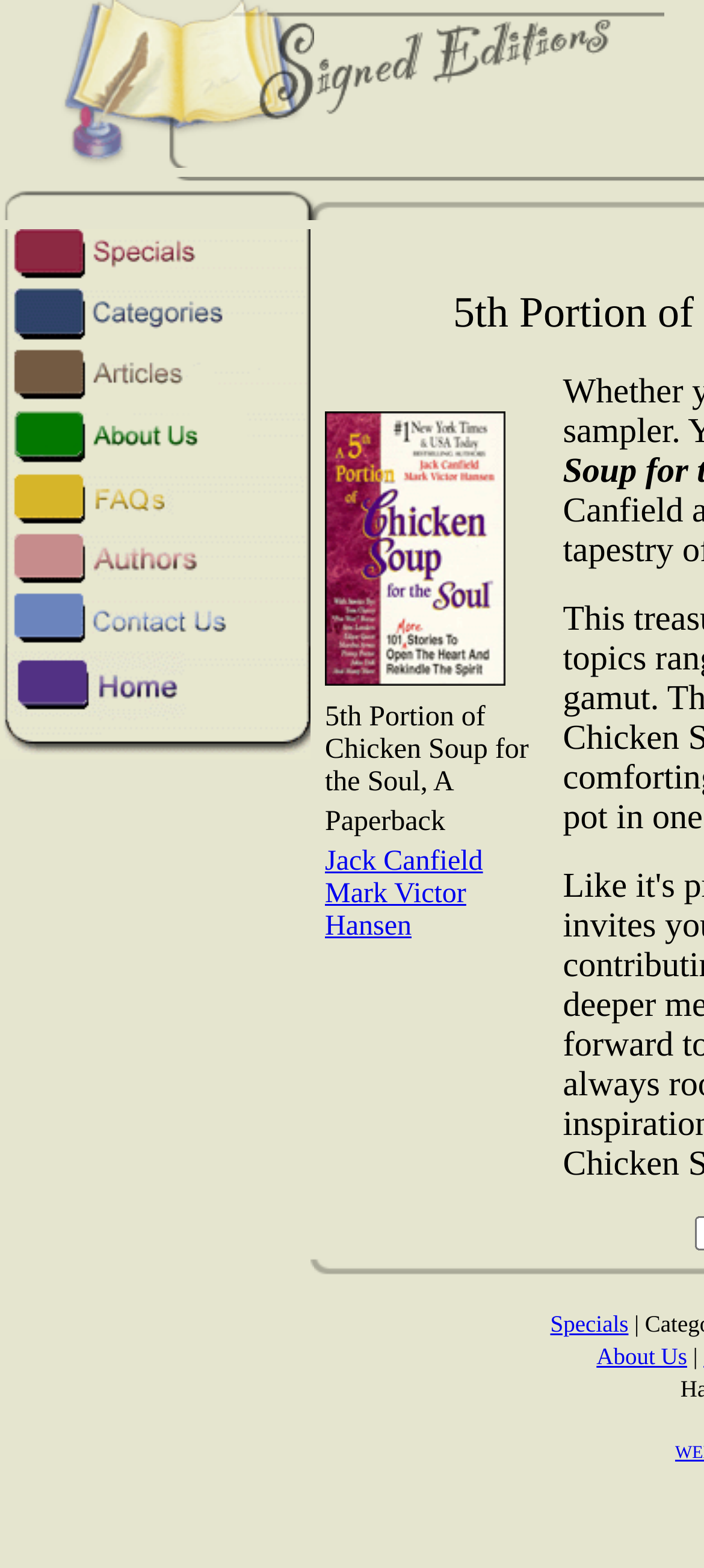Give the bounding box coordinates for the element described as: "Mark Victor Hansen".

[0.462, 0.56, 0.662, 0.601]